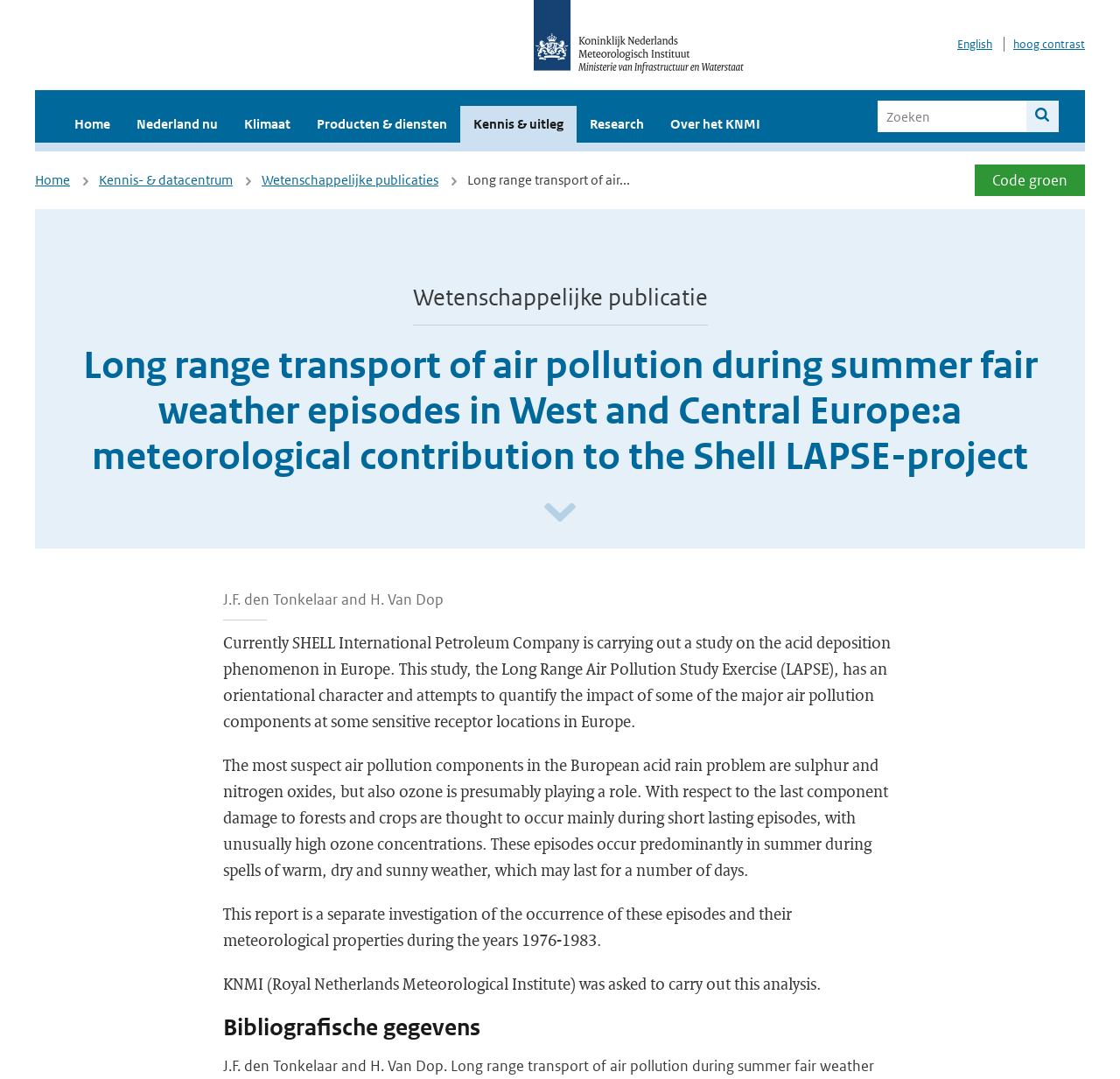Please identify the bounding box coordinates of the clickable region that I should interact with to perform the following instruction: "Search within the site". The coordinates should be expressed as four float numbers between 0 and 1, i.e., [left, top, right, bottom].

[0.784, 0.093, 0.945, 0.122]